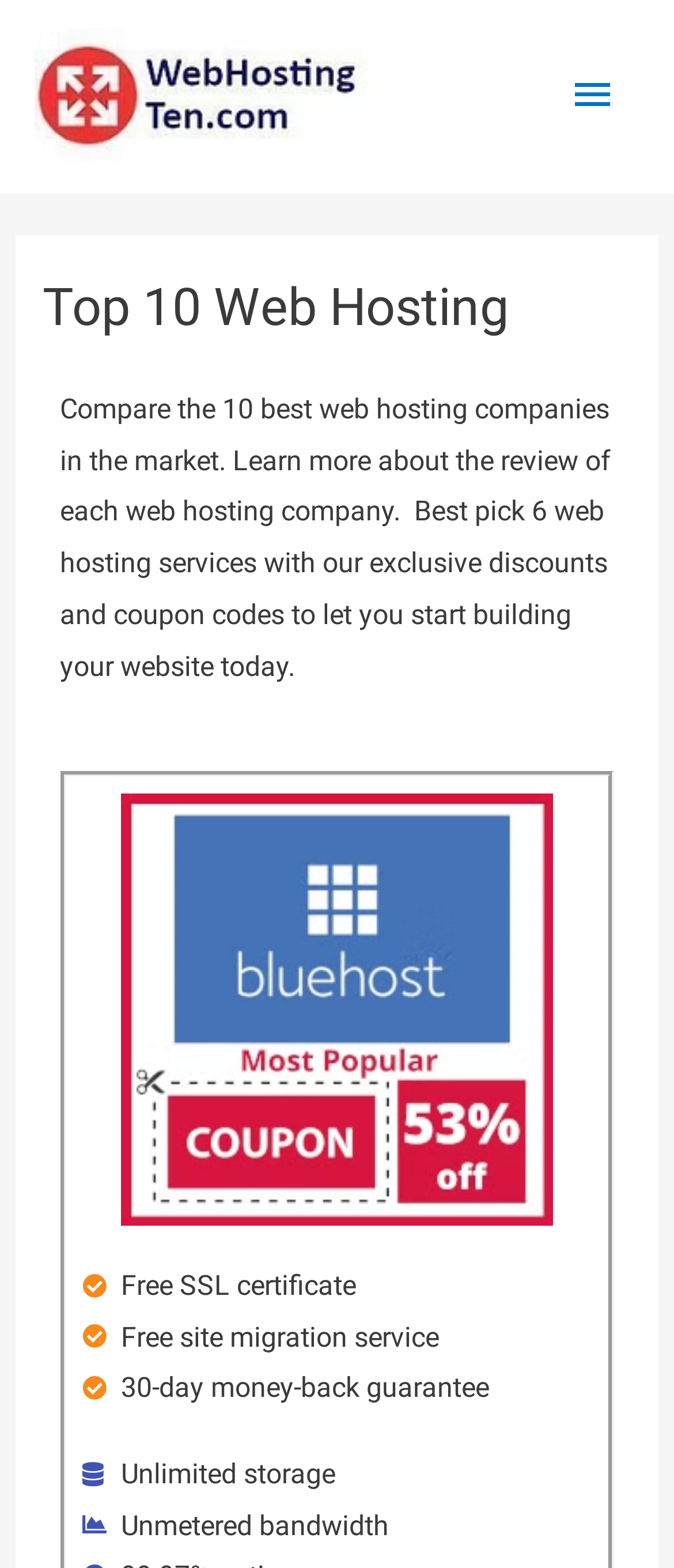What is the type of certificate offered for free? From the image, respond with a single word or brief phrase.

SSL